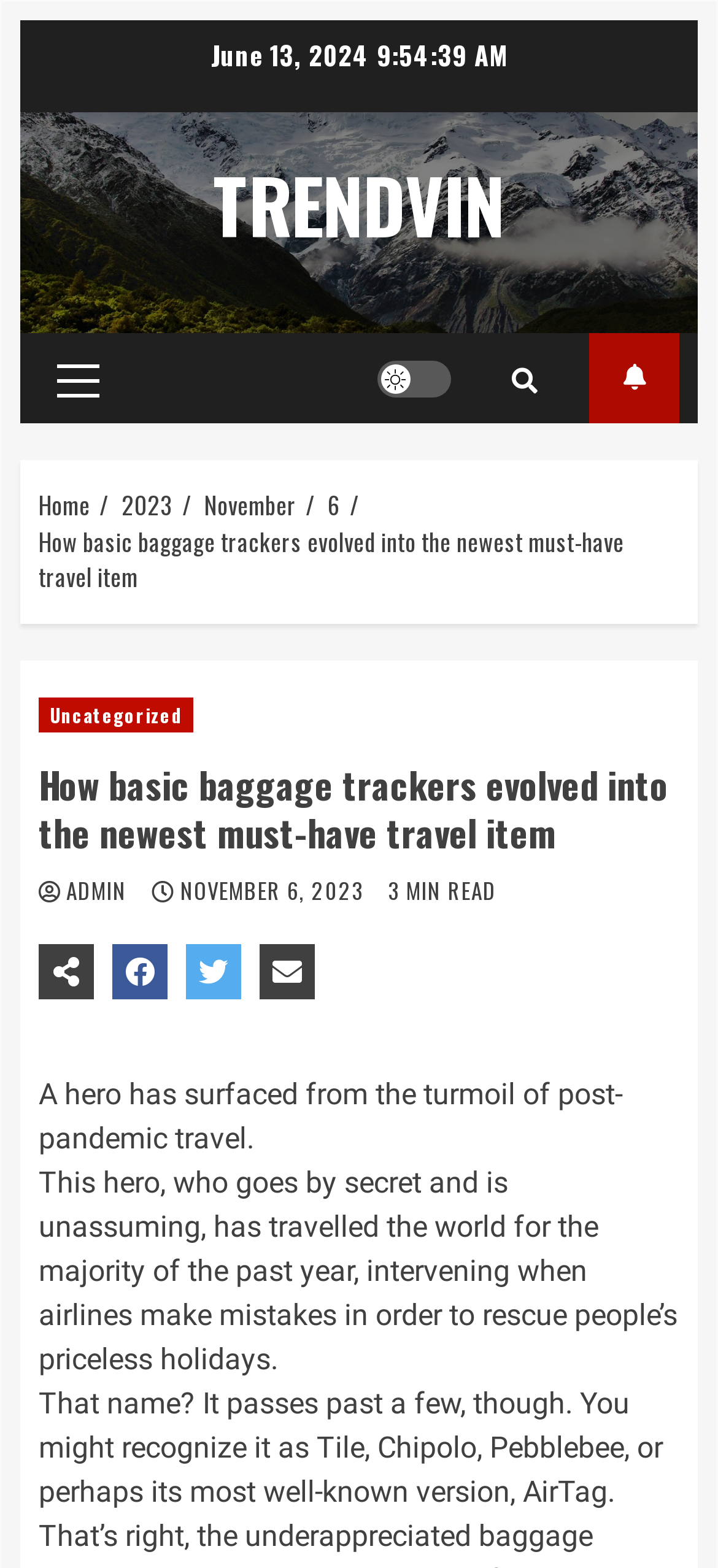Identify the bounding box coordinates of the clickable region necessary to fulfill the following instruction: "Click on the TRENDVIN link". The bounding box coordinates should be four float numbers between 0 and 1, i.e., [left, top, right, bottom].

[0.297, 0.095, 0.703, 0.165]